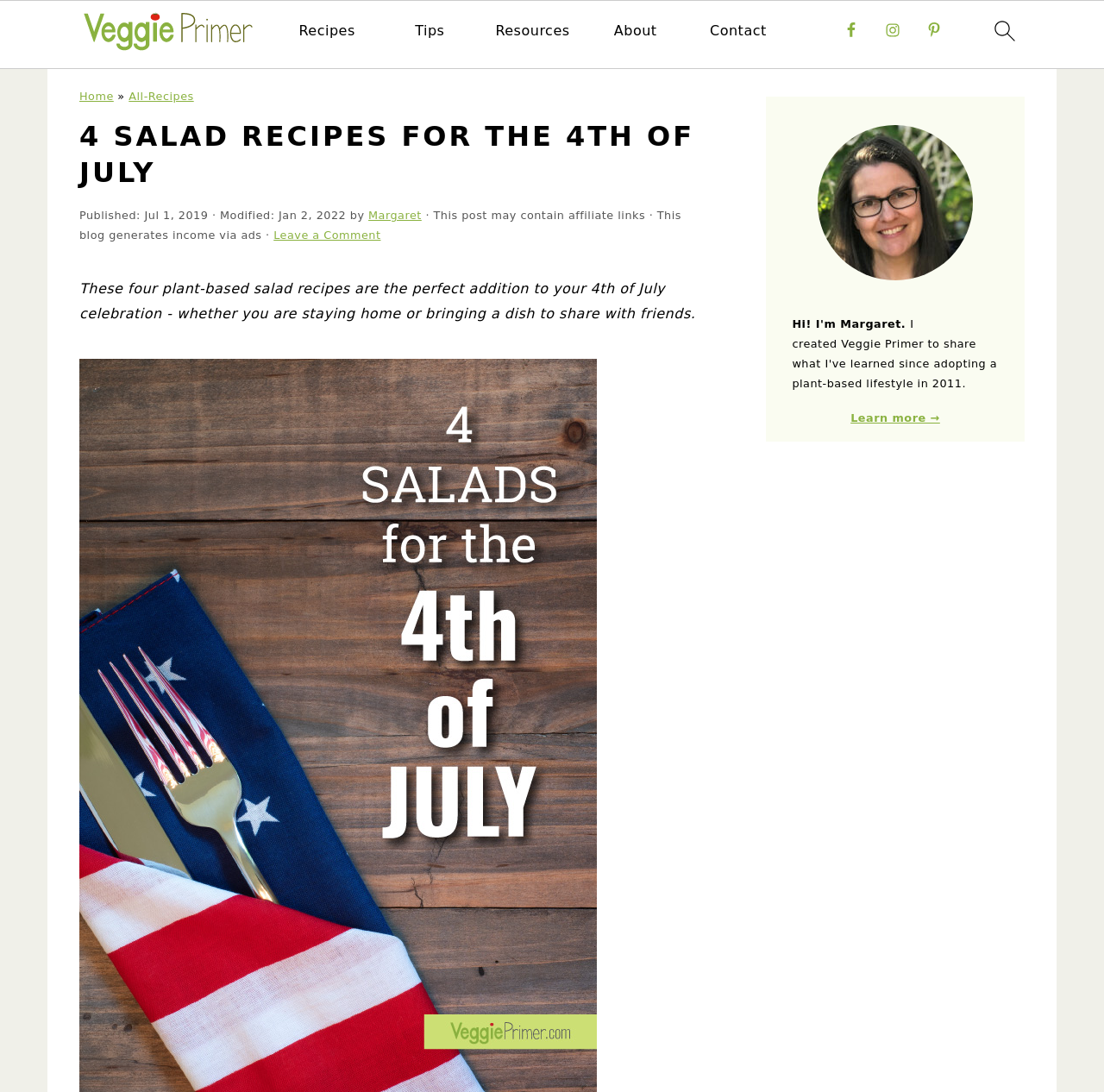Determine the bounding box coordinates of the region I should click to achieve the following instruction: "go to homepage". Ensure the bounding box coordinates are four float numbers between 0 and 1, i.e., [left, top, right, bottom].

[0.074, 0.001, 0.23, 0.064]